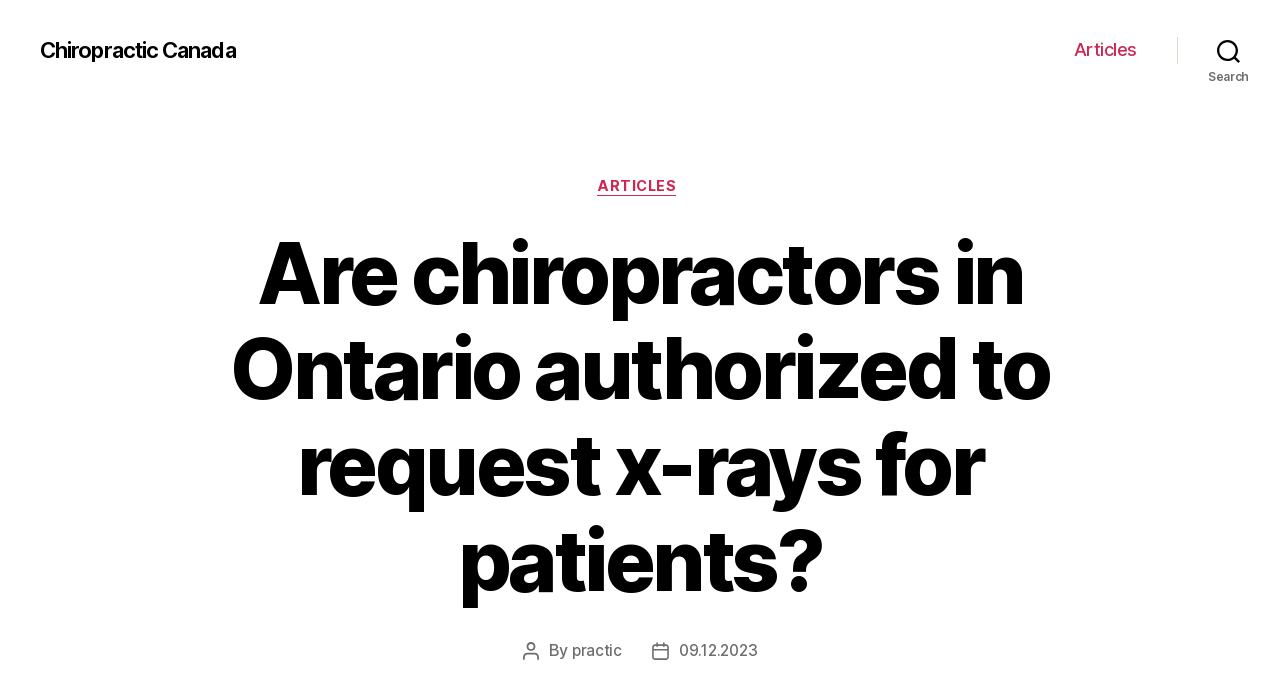Please give a one-word or short phrase response to the following question: 
What is the category of the article?

ARTICLES